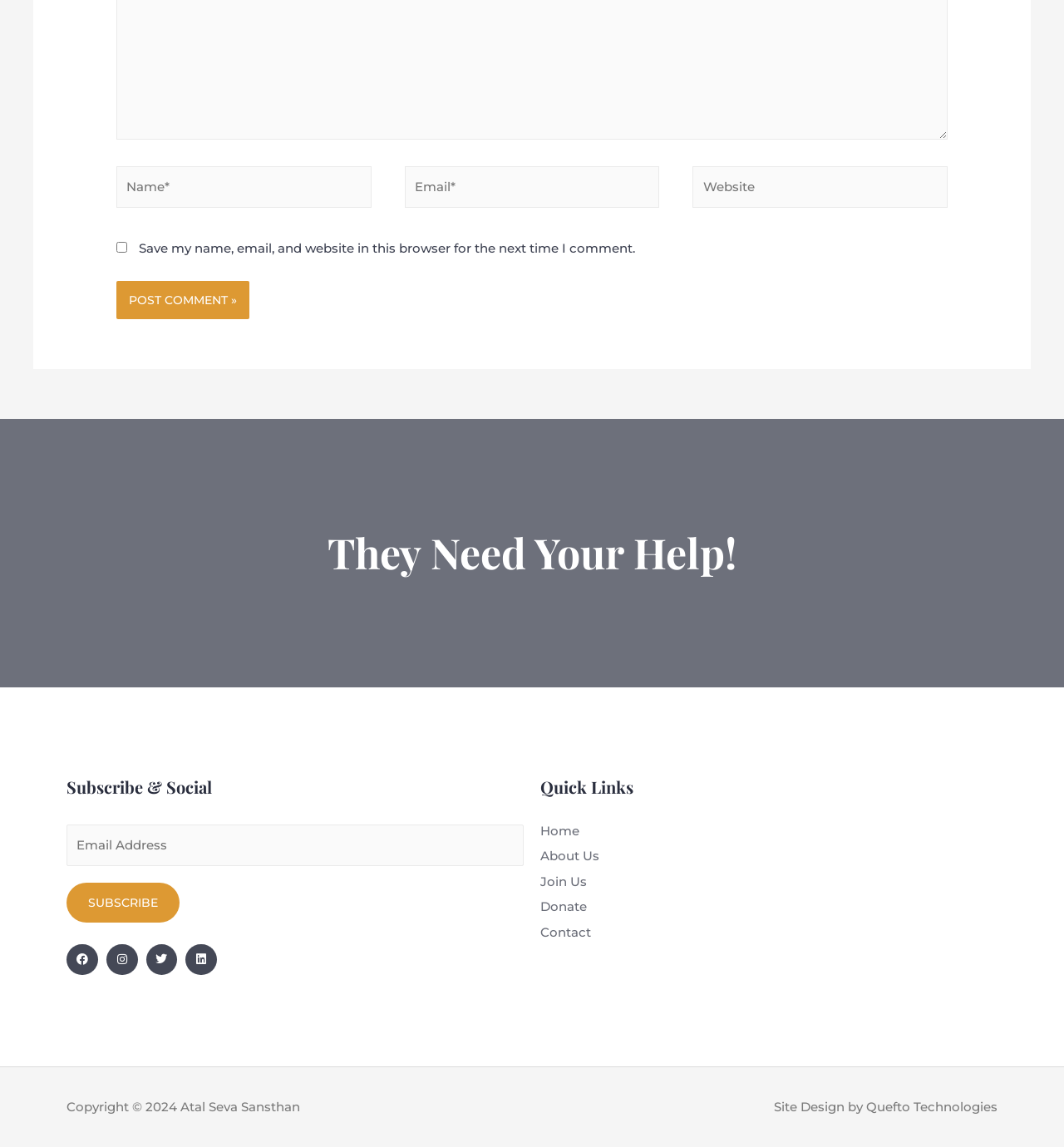What type of organization is this website for?
Please provide a comprehensive answer based on the visual information in the image.

The website has a 'Donate' link and a heading 'They Need Your Help!' which suggests that it is a charity or non-profit organization.